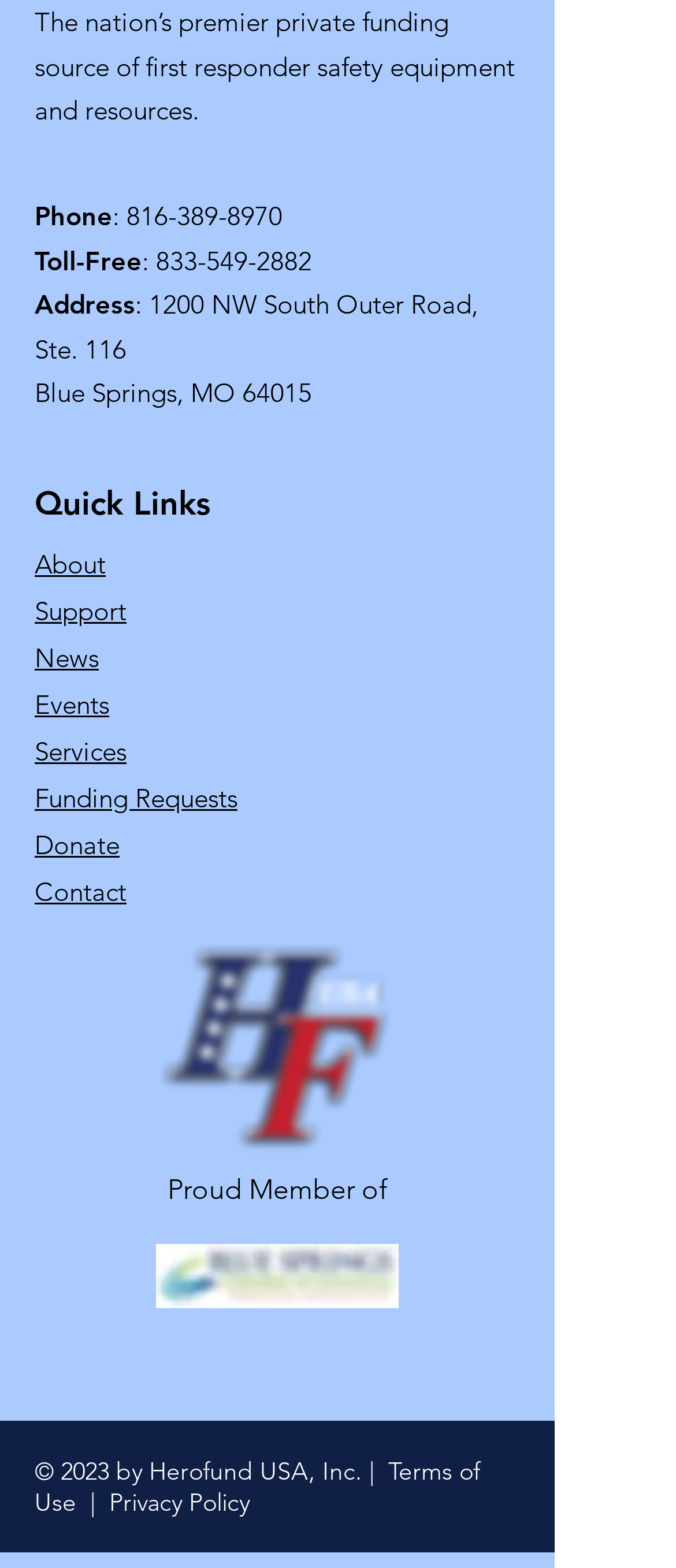Please find the bounding box coordinates of the element that needs to be clicked to perform the following instruction: "Donate to Herofund USA". The bounding box coordinates should be four float numbers between 0 and 1, represented as [left, top, right, bottom].

[0.051, 0.528, 0.177, 0.549]